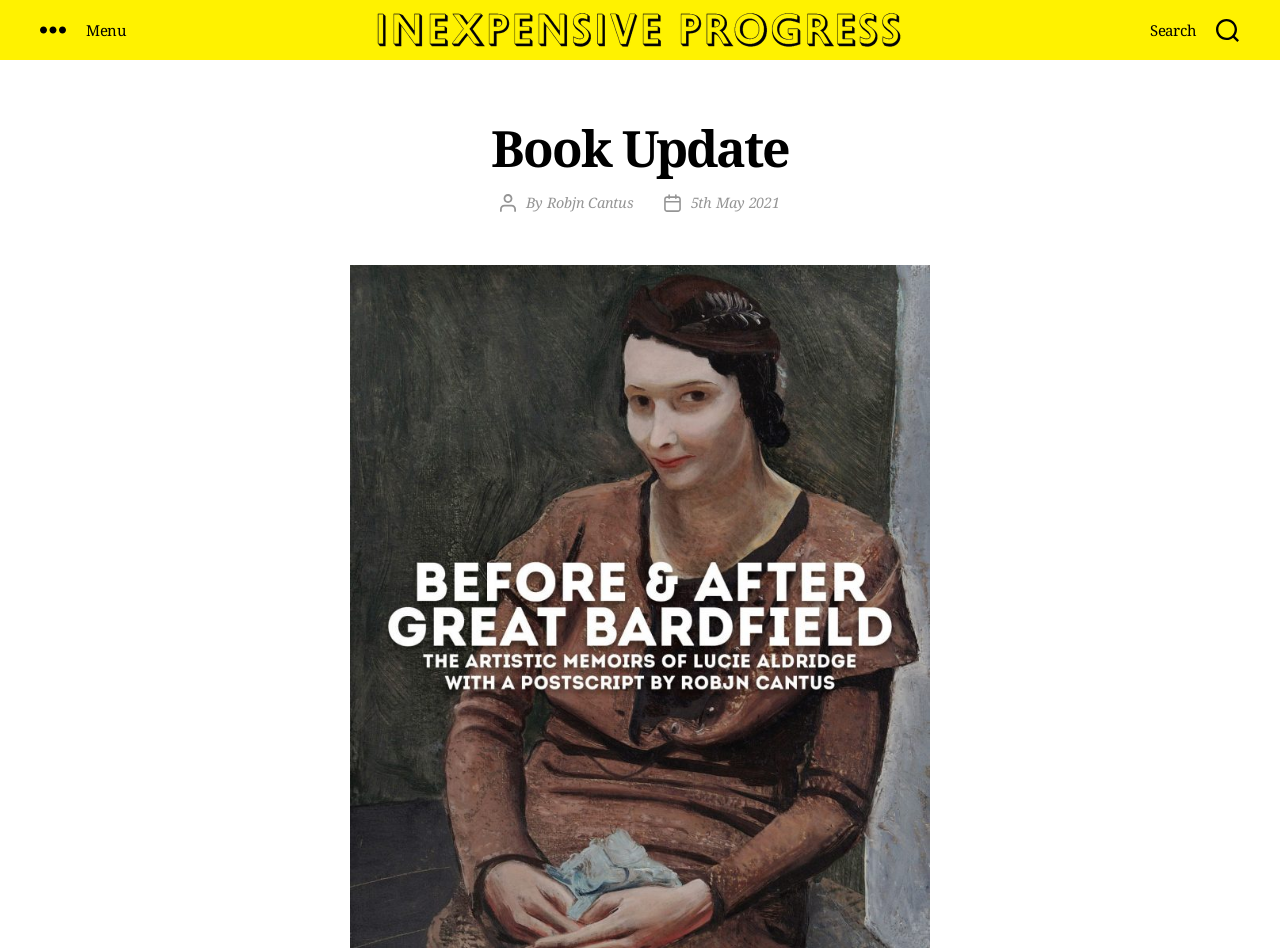What is the title of the post?
Using the visual information from the image, give a one-word or short-phrase answer.

Book Update